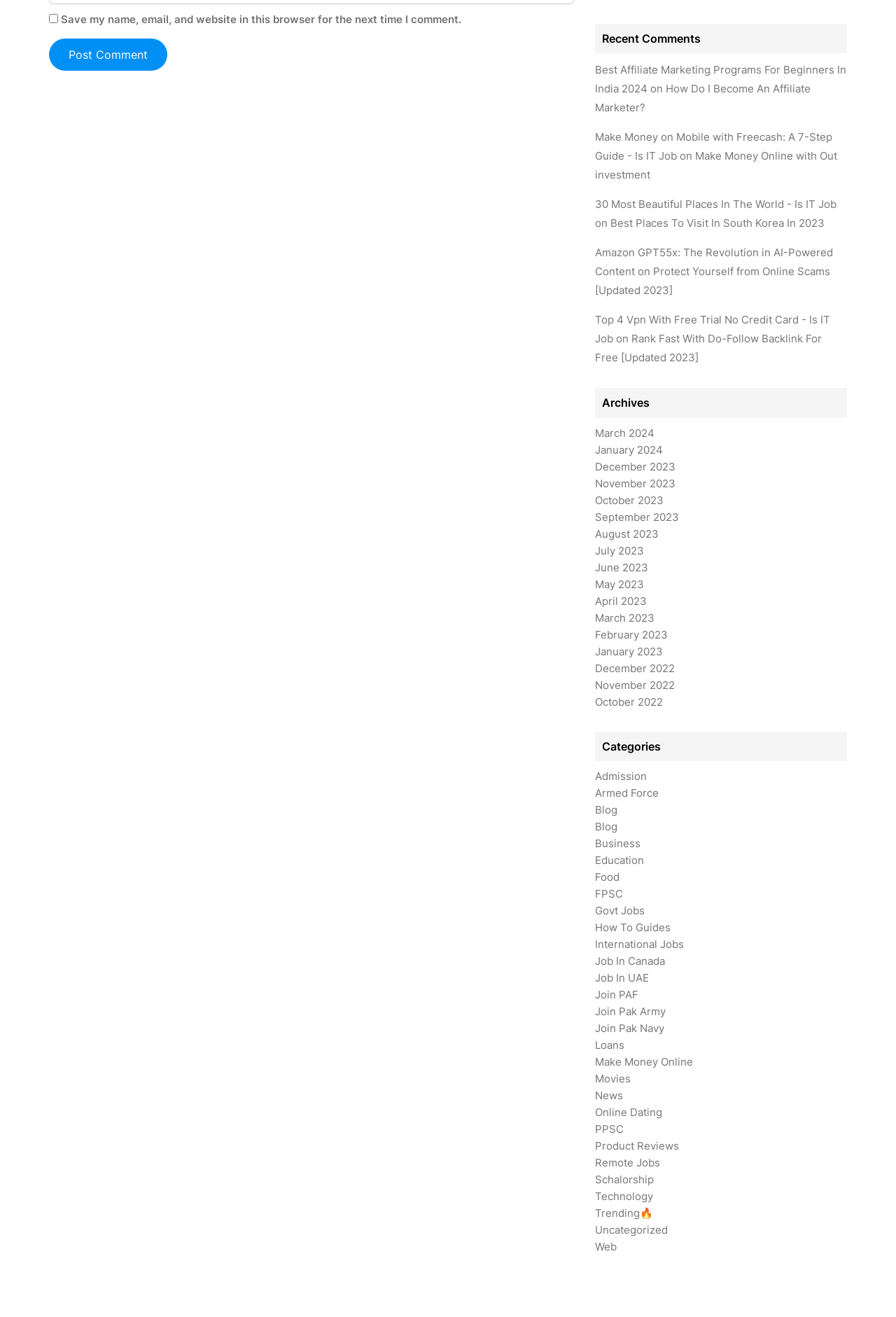Determine the bounding box coordinates of the target area to click to execute the following instruction: "Read the article 'Best Affiliate Marketing Programs For Beginners In India 2024'."

[0.664, 0.048, 0.945, 0.072]